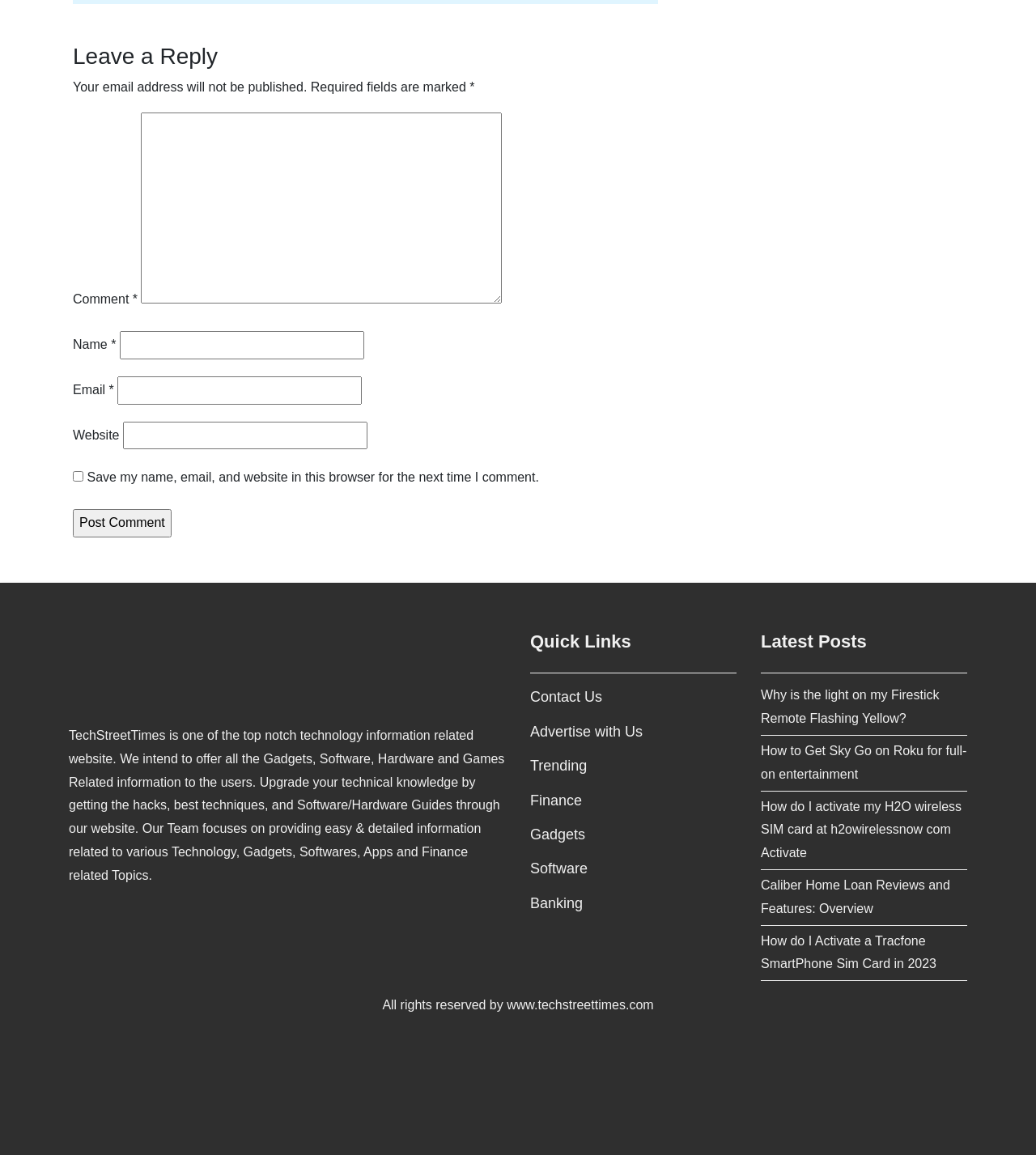Please determine the bounding box coordinates of the element's region to click in order to carry out the following instruction: "Visit the Contact Us page". The coordinates should be four float numbers between 0 and 1, i.e., [left, top, right, bottom].

[0.512, 0.597, 0.581, 0.611]